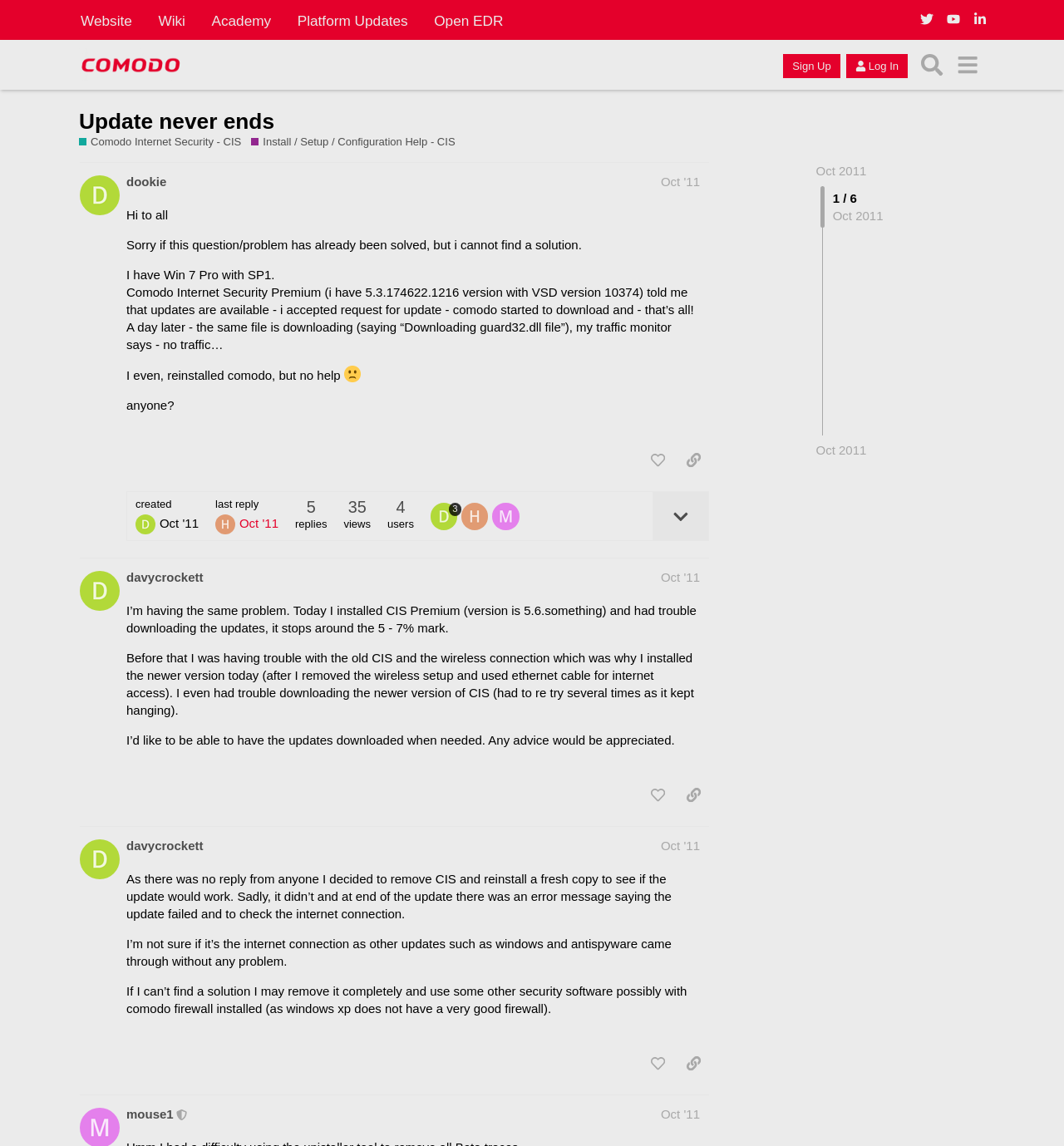Using the details in the image, give a detailed response to the question below:
How many posts are there in this thread?

I counted the number of regions with the label 'post #X by @username' and found three of them, indicating that there are three posts in this thread.